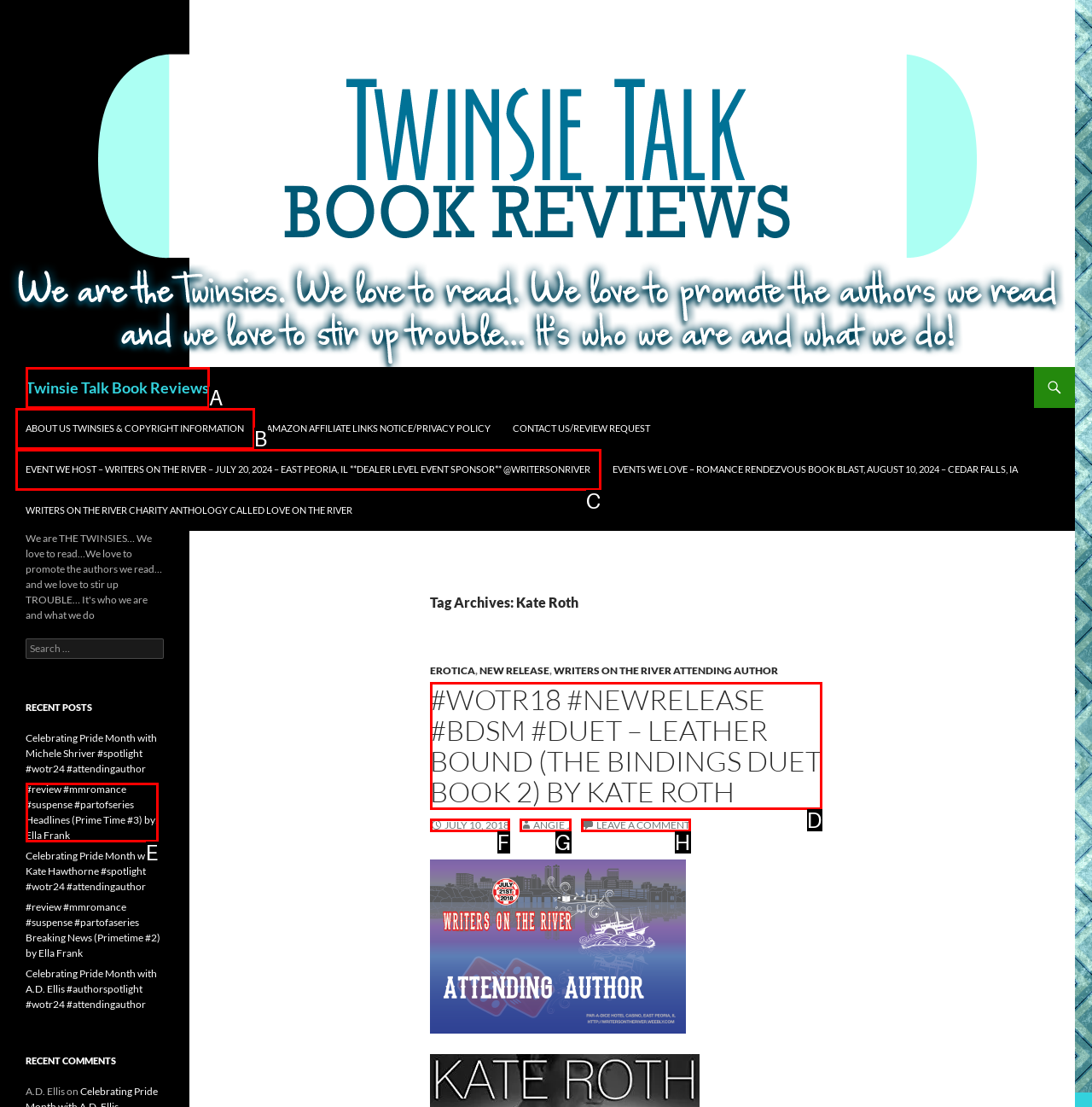Choose the option that aligns with the description: Angie J
Respond with the letter of the chosen option directly.

G